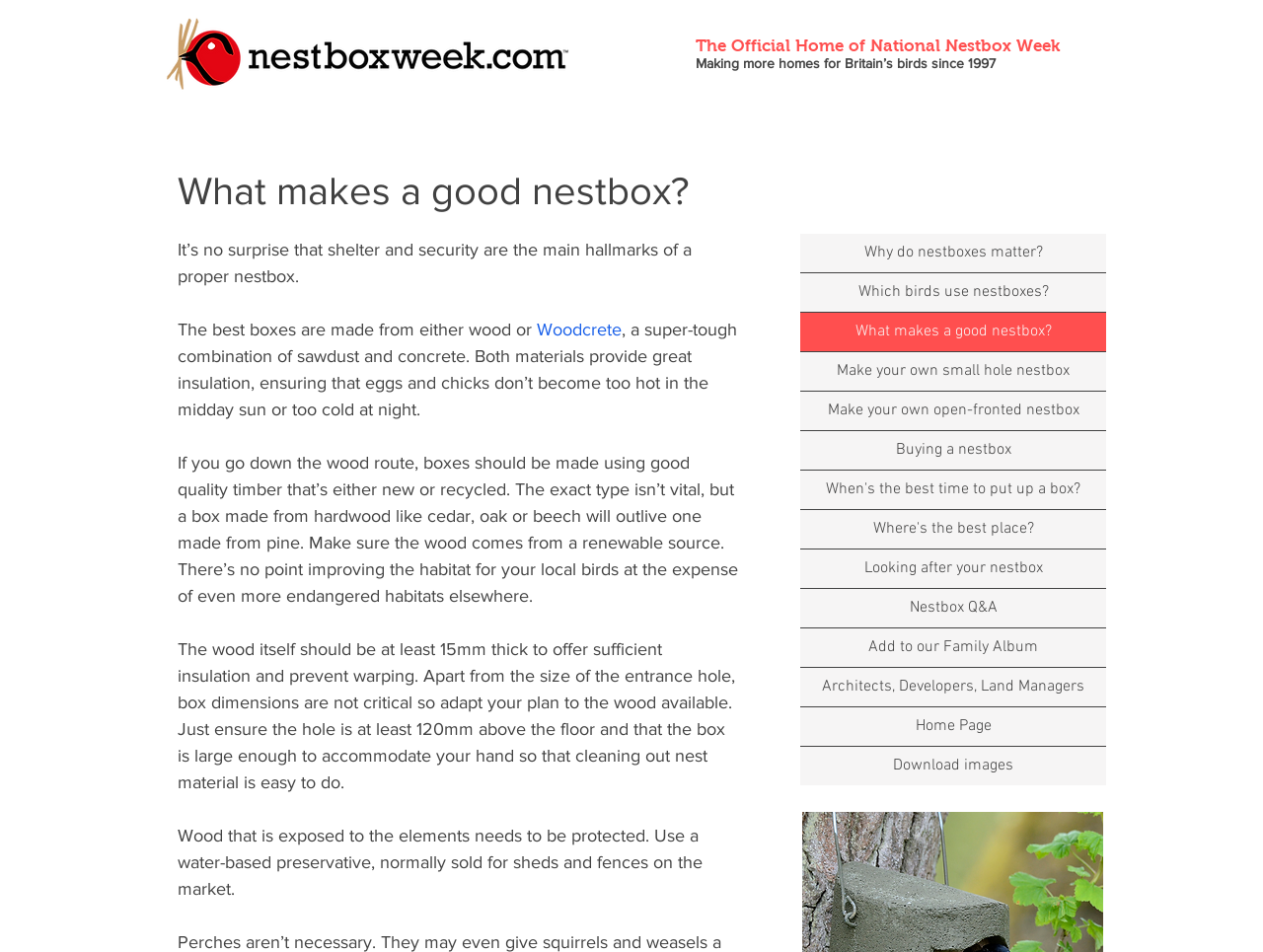What materials are recommended for making a nestbox?
Based on the image, respond with a single word or phrase.

Wood or Woodcrete